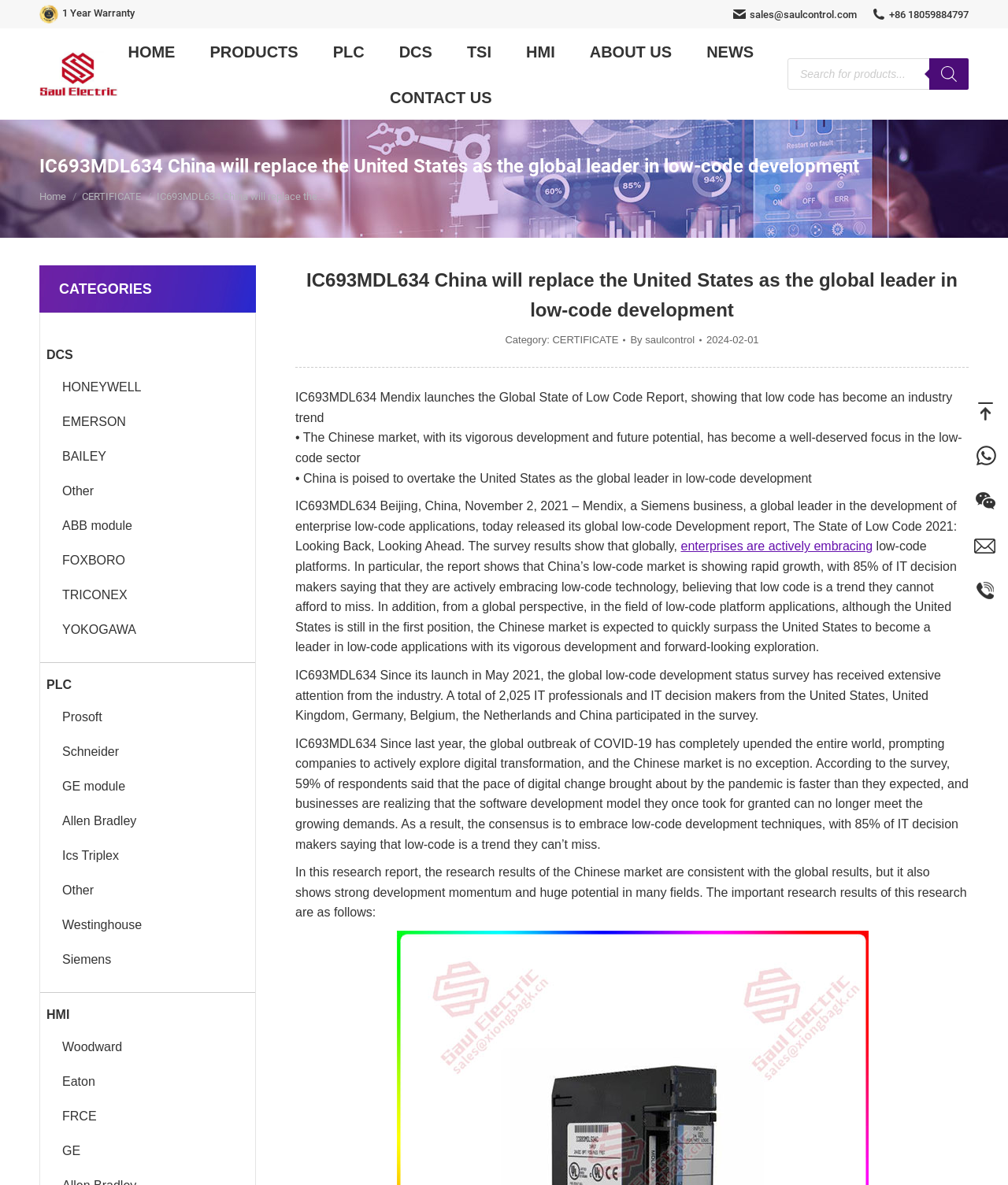Answer this question using a single word or a brief phrase:
What is the topic of the latest article?

Low-code development